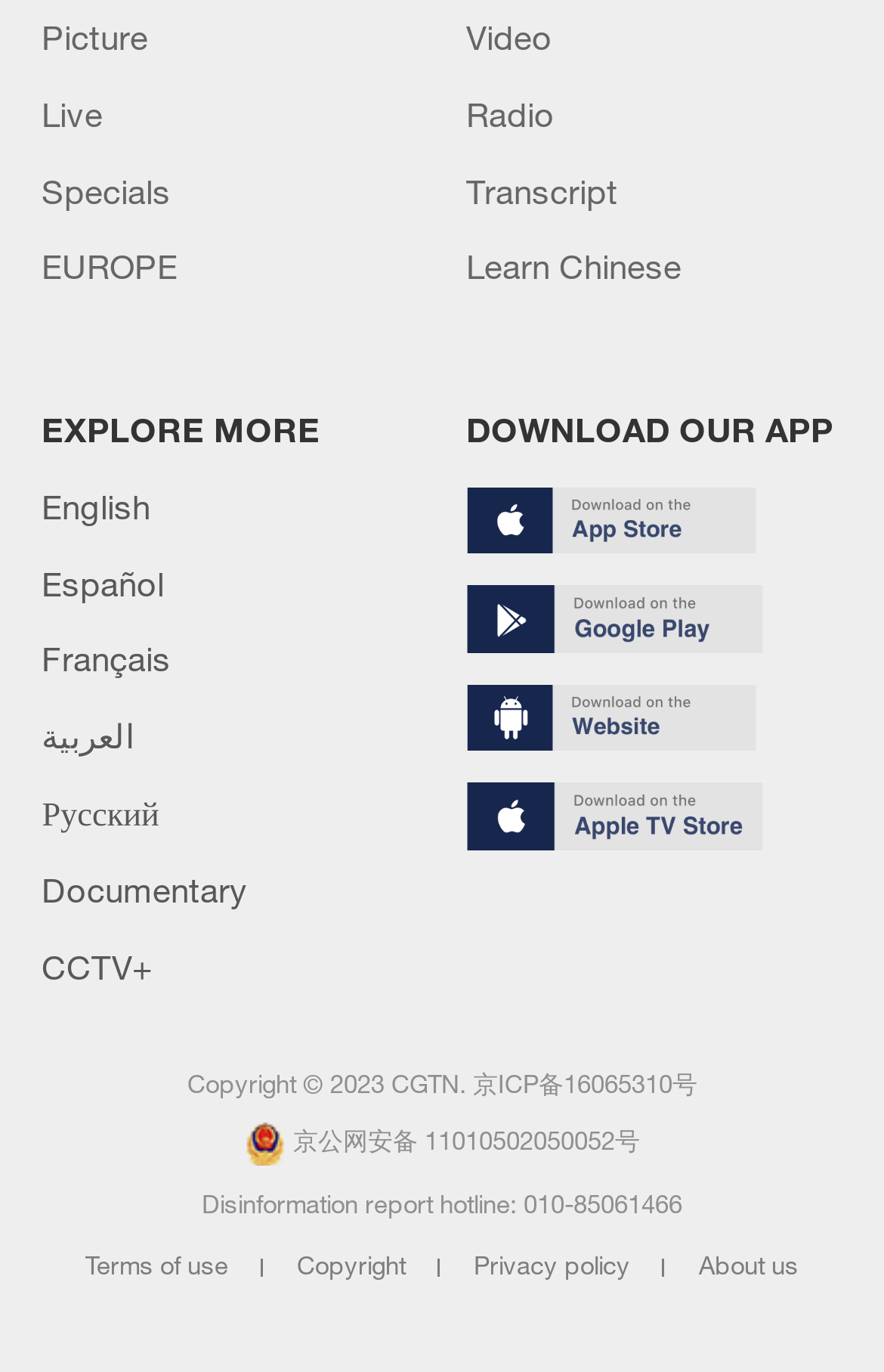Determine the bounding box coordinates of the UI element described by: "Terms of use".

[0.068, 0.911, 0.294, 0.934]